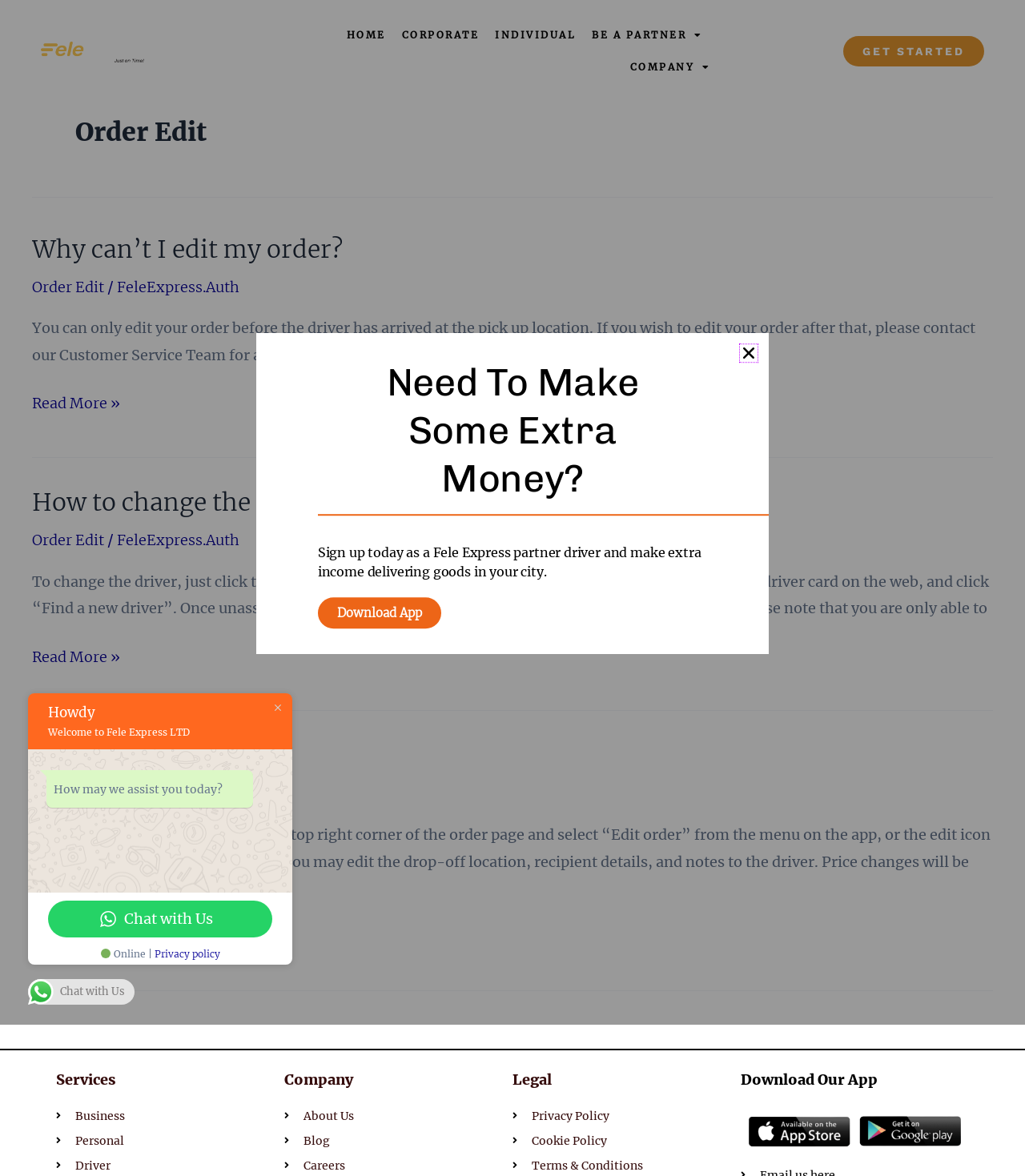What is the name of the company?
Please provide a single word or phrase answer based on the image.

Fele Express